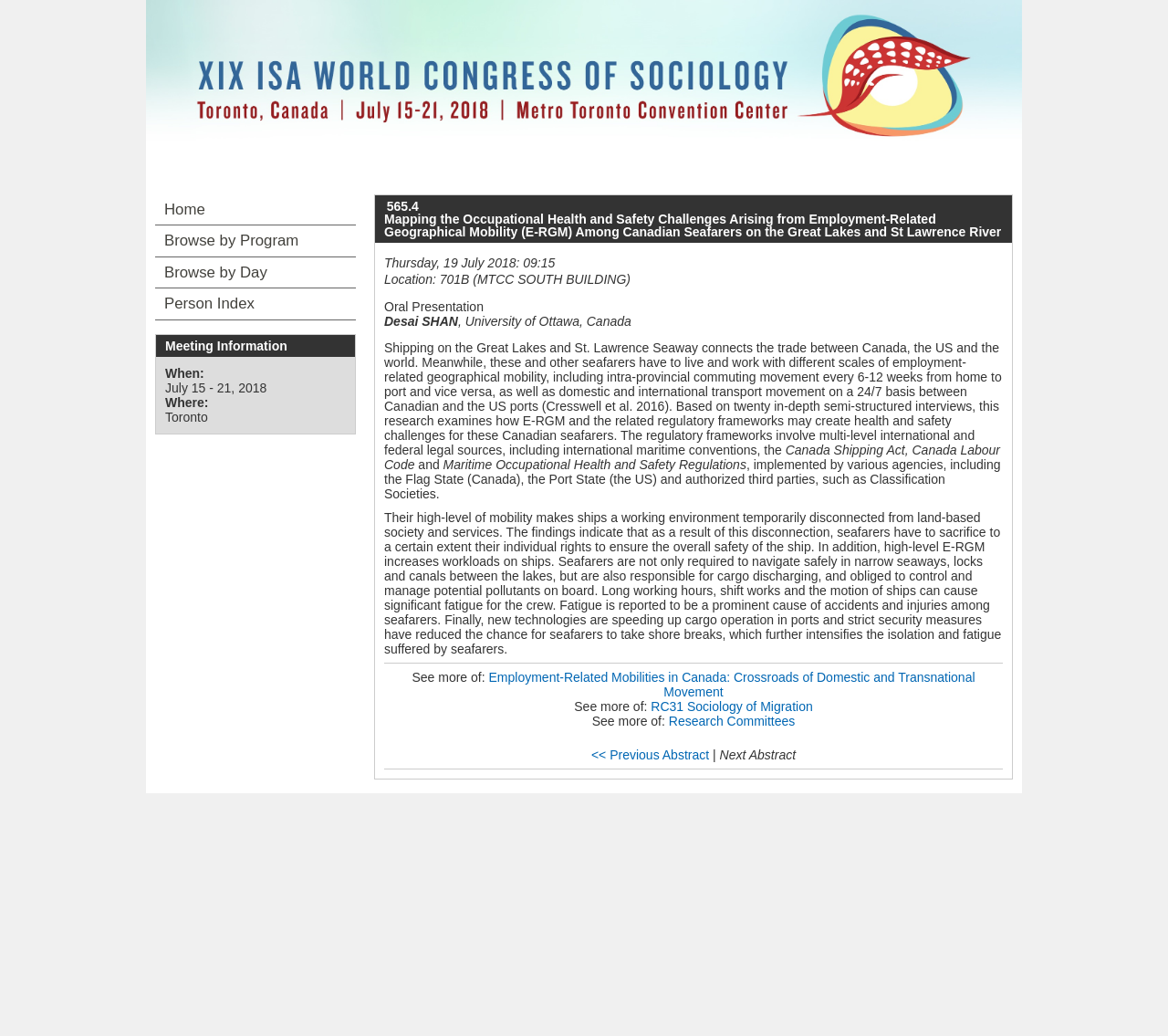Locate the bounding box coordinates of the clickable area to execute the instruction: "Go to the home page". Provide the coordinates as four float numbers between 0 and 1, represented as [left, top, right, bottom].

[0.133, 0.187, 0.305, 0.217]